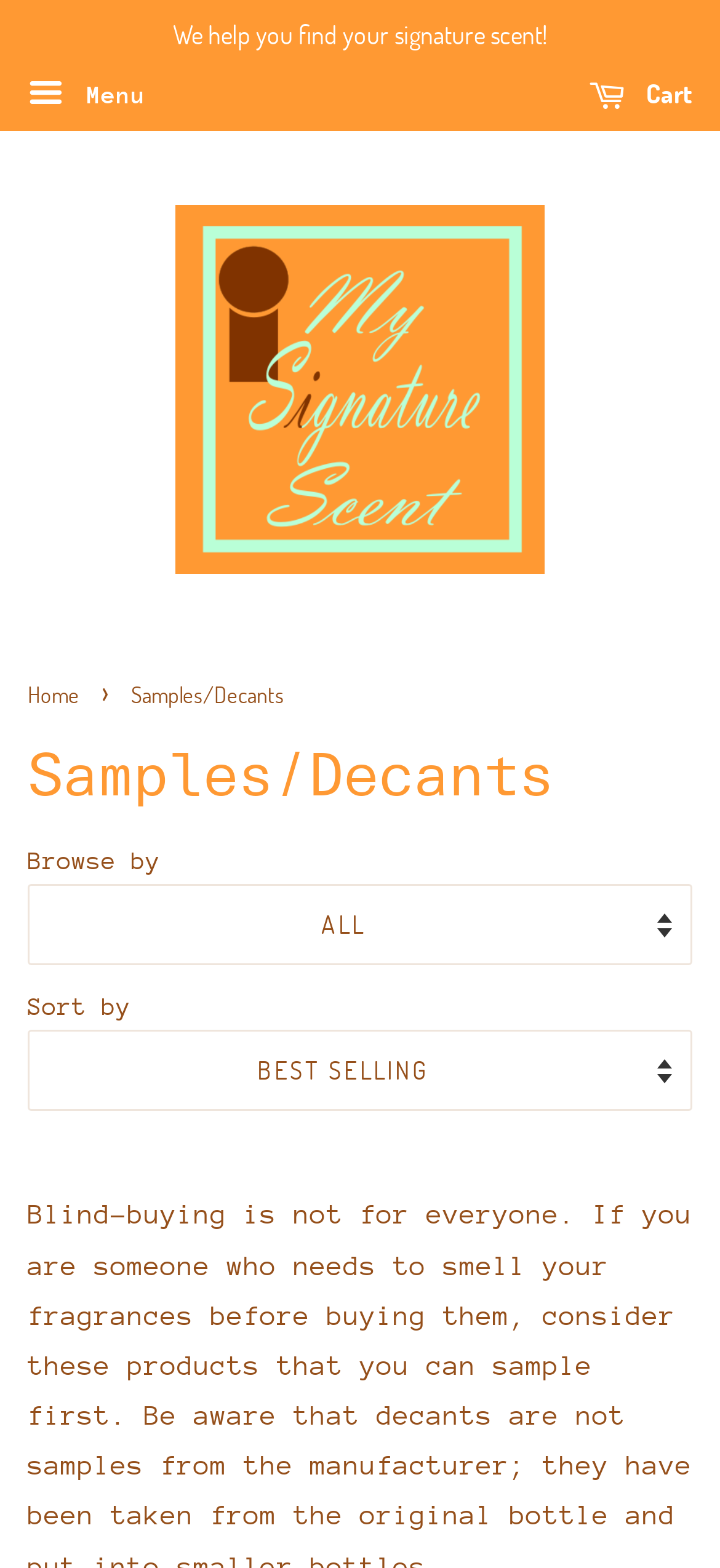Please provide a comprehensive response to the question based on the details in the image: What can be done with the 'Browse by' dropdown menu?

The 'Browse by' dropdown menu is likely used to filter the samples or decants available on the website. By selecting a specific option from the menu, users can narrow down their search and view only the relevant samples or decants.